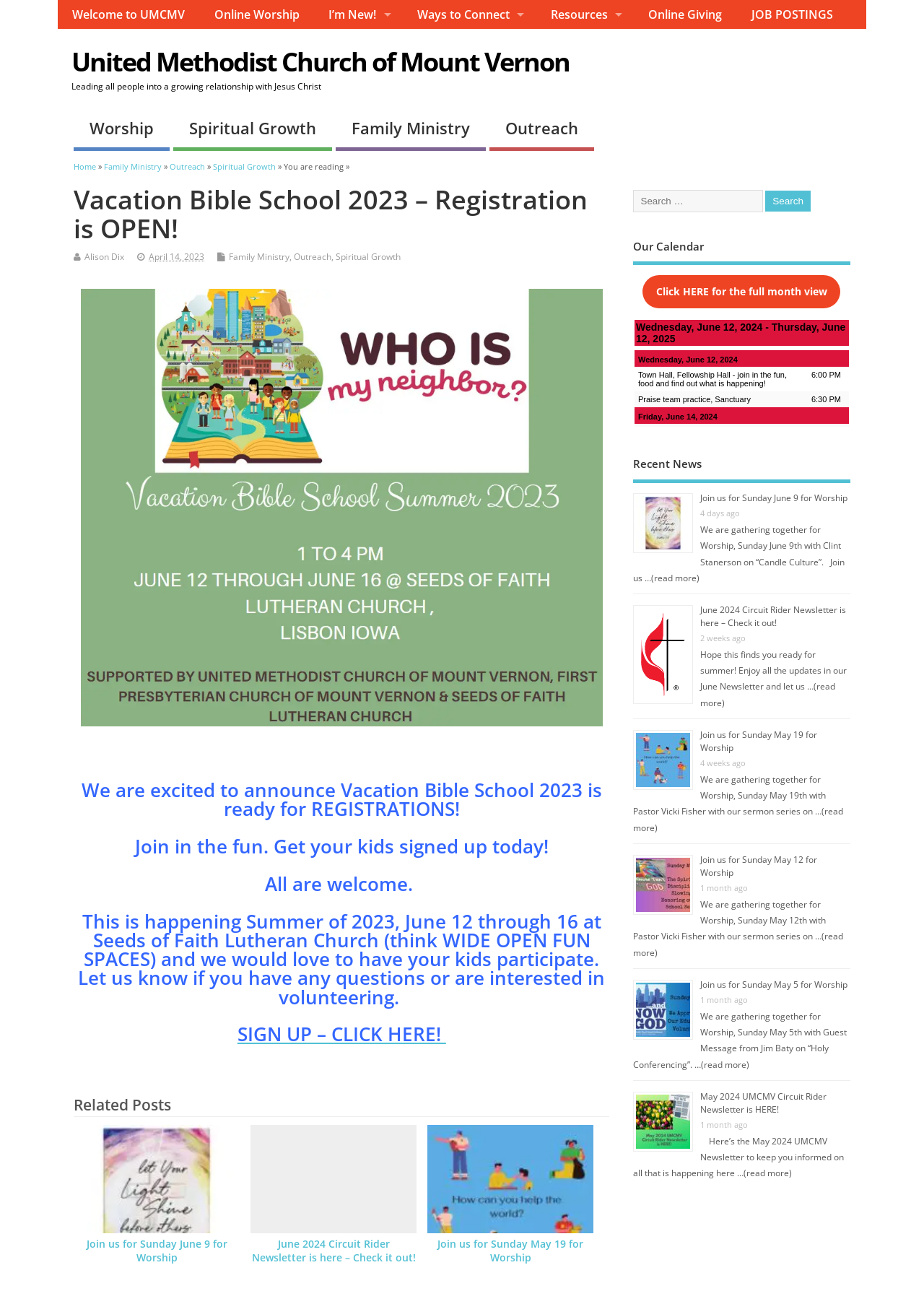What is the purpose of the 'SIGN UP – CLICK HERE!' button?
Look at the image and answer the question with a single word or phrase.

To register for Vacation Bible School